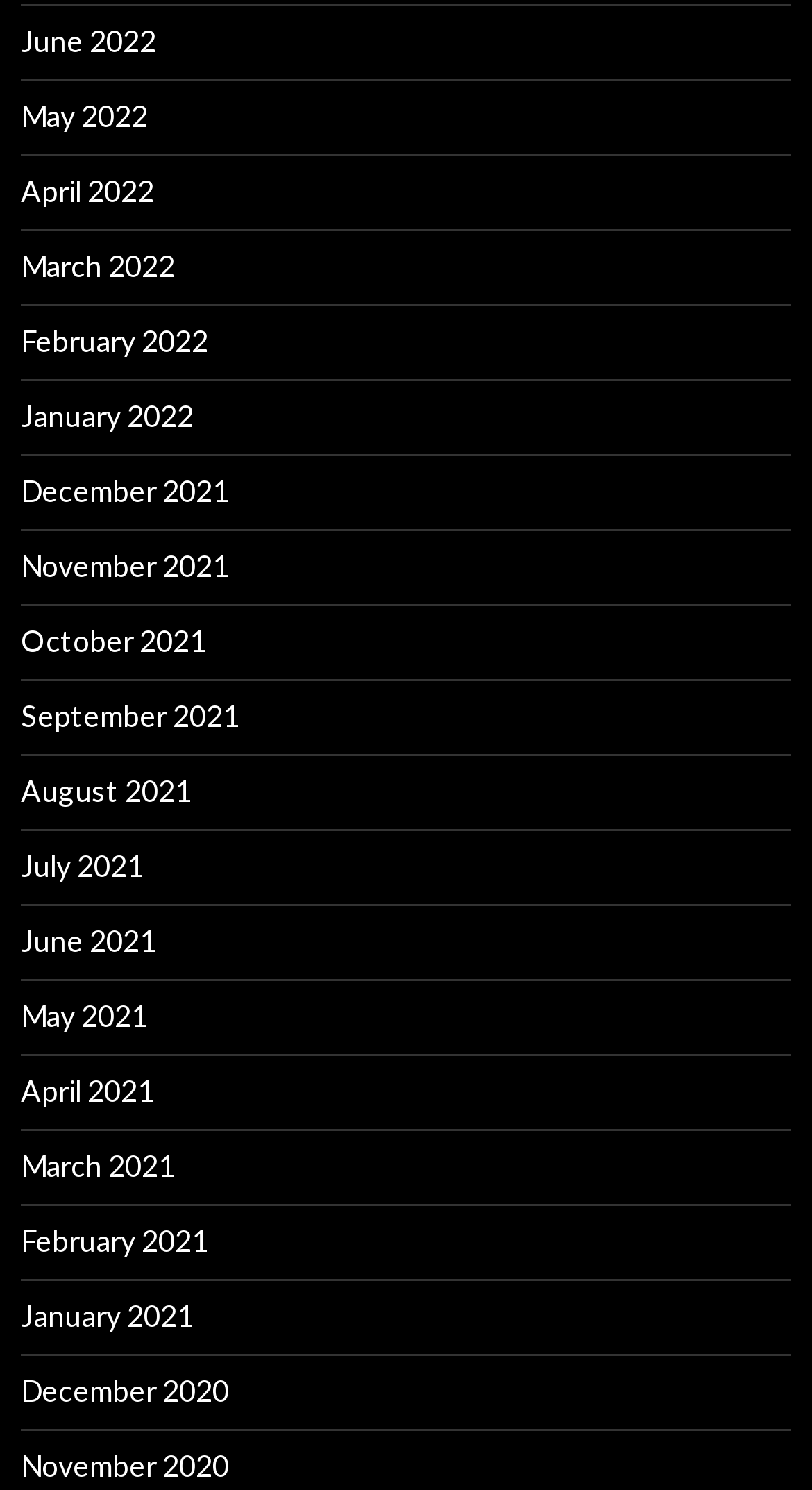Based on the provided description, "February 2022", find the bounding box of the corresponding UI element in the screenshot.

[0.026, 0.216, 0.256, 0.24]